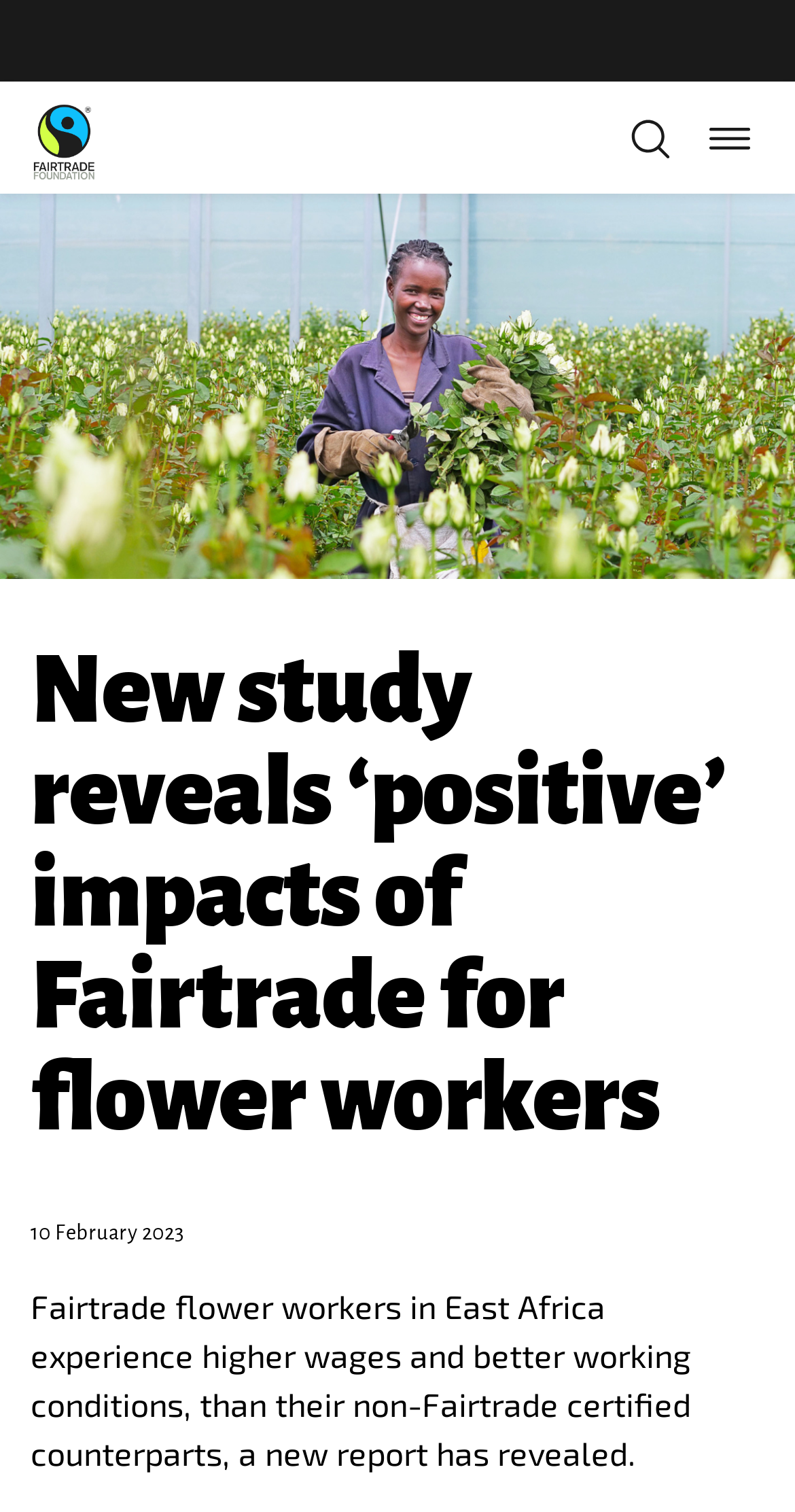Give a one-word or one-phrase response to the question: 
What is the topic of the article?

Fairtrade flower workers